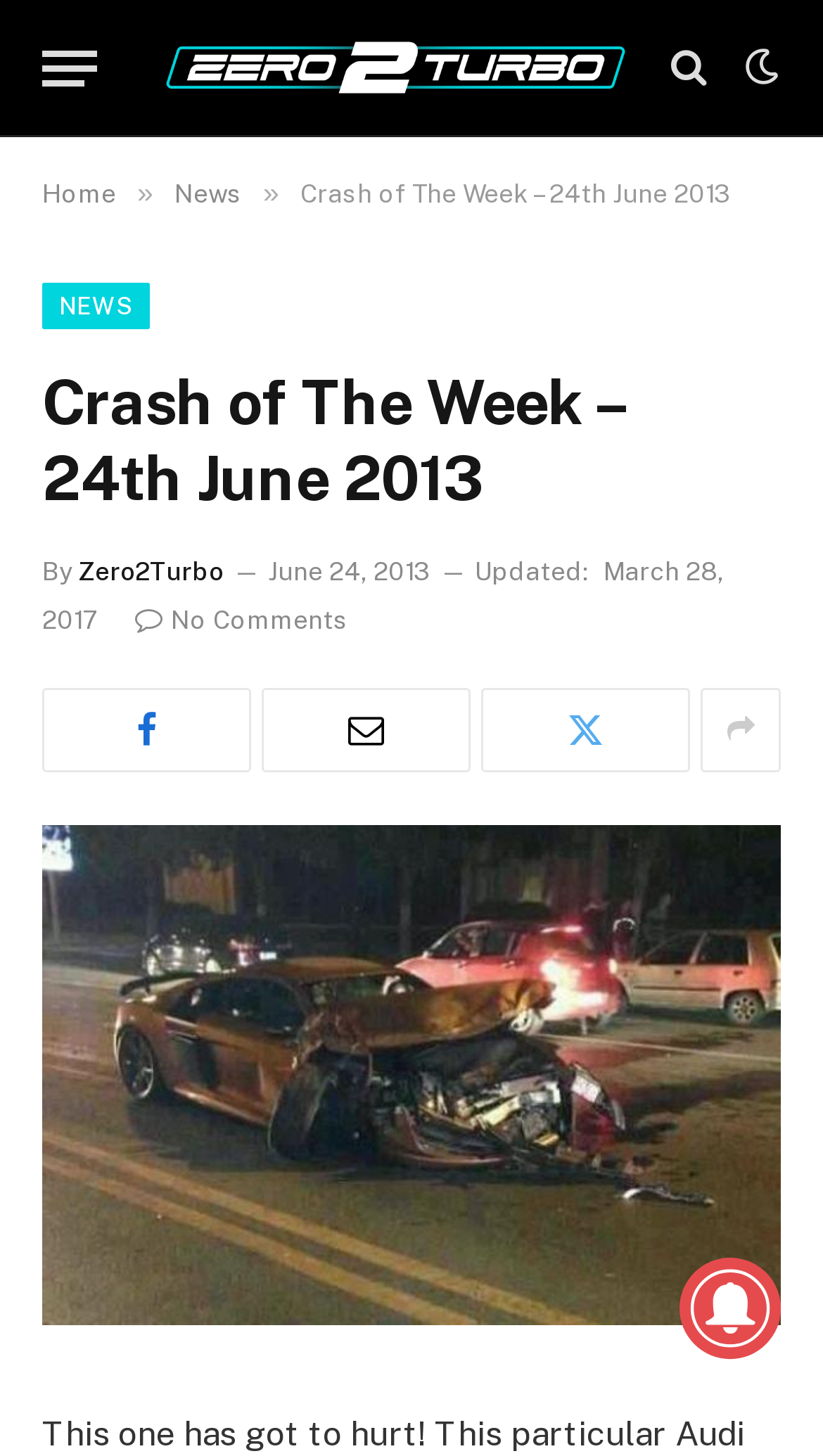Please identify the bounding box coordinates of the region to click in order to complete the given instruction: "View the comments". The coordinates should be four float numbers between 0 and 1, i.e., [left, top, right, bottom].

[0.164, 0.416, 0.423, 0.436]